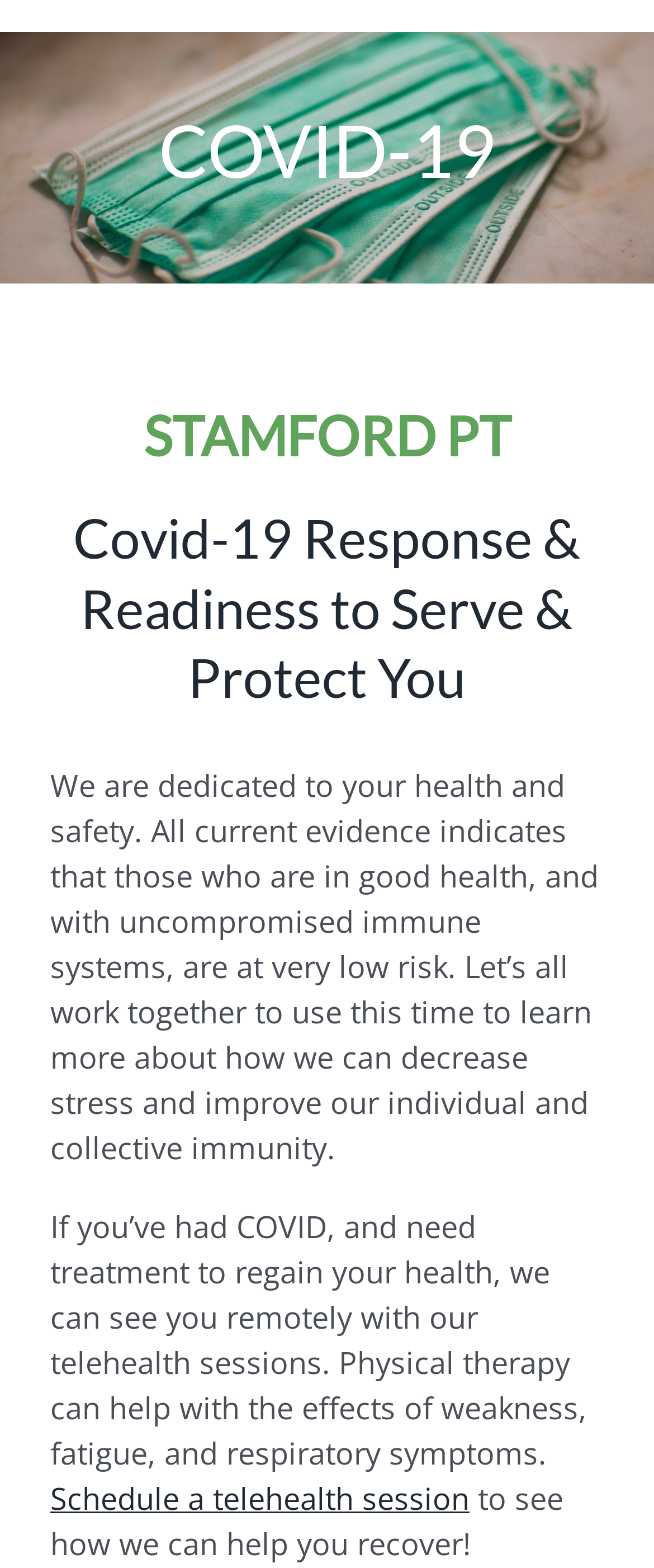From the element description Physical Therapy, predict the bounding box coordinates of the UI element. The coordinates must be specified in the format (top-left x, top-left y, bottom-right x, bottom-right y) and should be within the 0 to 1 range.

[0.0, 0.139, 0.687, 0.197]